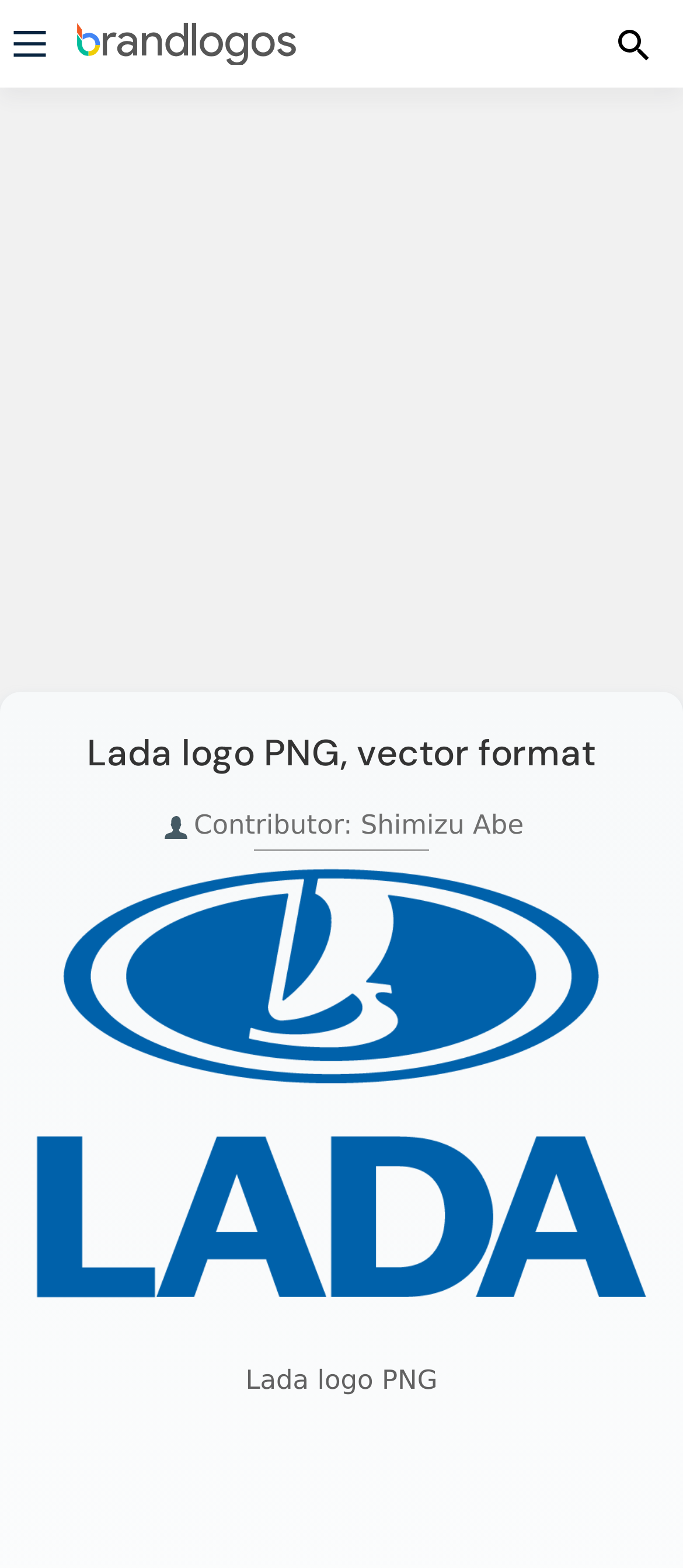Respond to the question below with a single word or phrase:
What is the name of the website?

Brandlogos.net